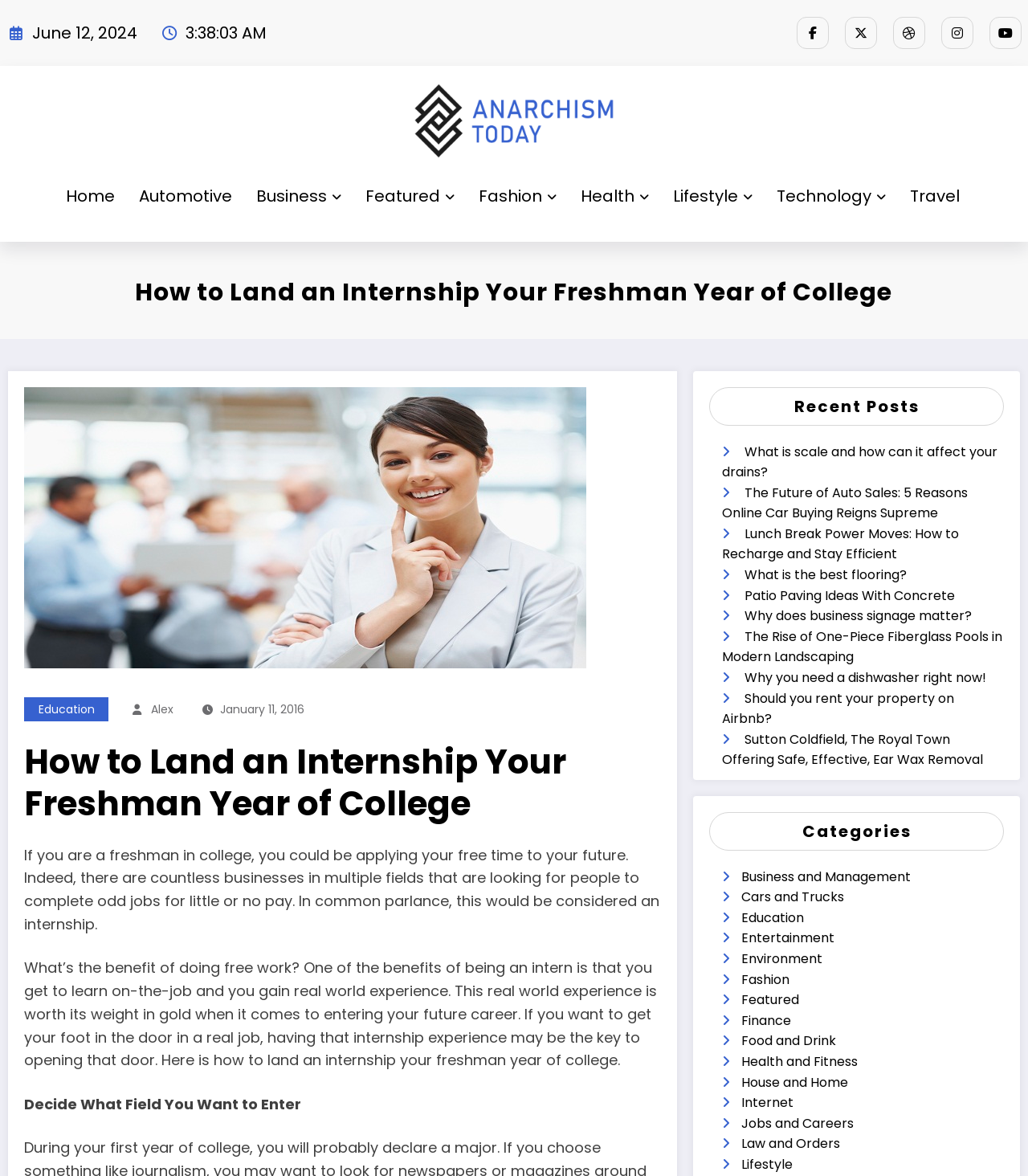Specify the bounding box coordinates of the region I need to click to perform the following instruction: "Check the 'Recent Posts' section". The coordinates must be four float numbers in the range of 0 to 1, i.e., [left, top, right, bottom].

[0.69, 0.329, 0.977, 0.362]